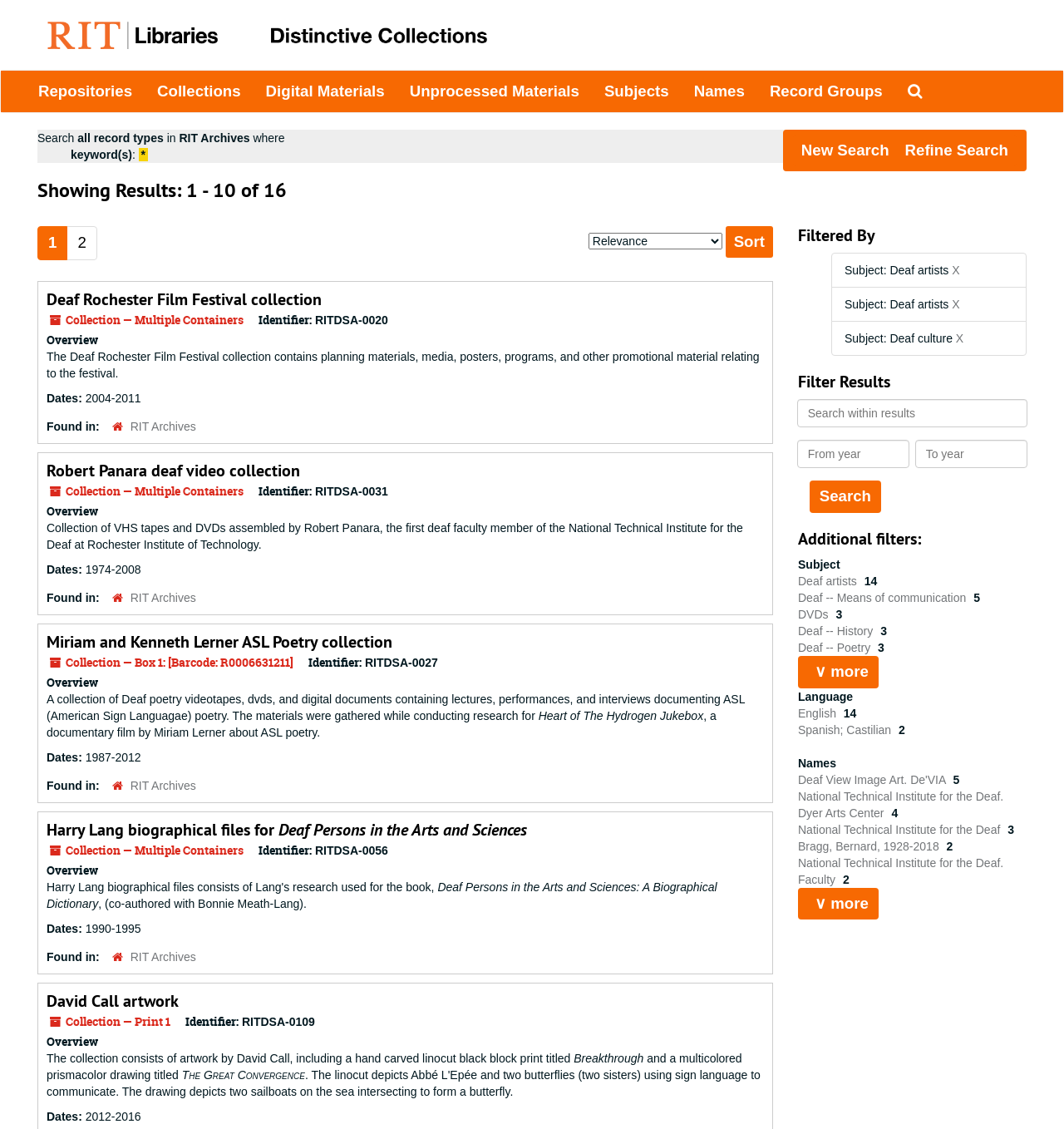Please find the bounding box coordinates of the element that needs to be clicked to perform the following instruction: "Click the '784' link". The bounding box coordinates should be four float numbers between 0 and 1, represented as [left, top, right, bottom].

None